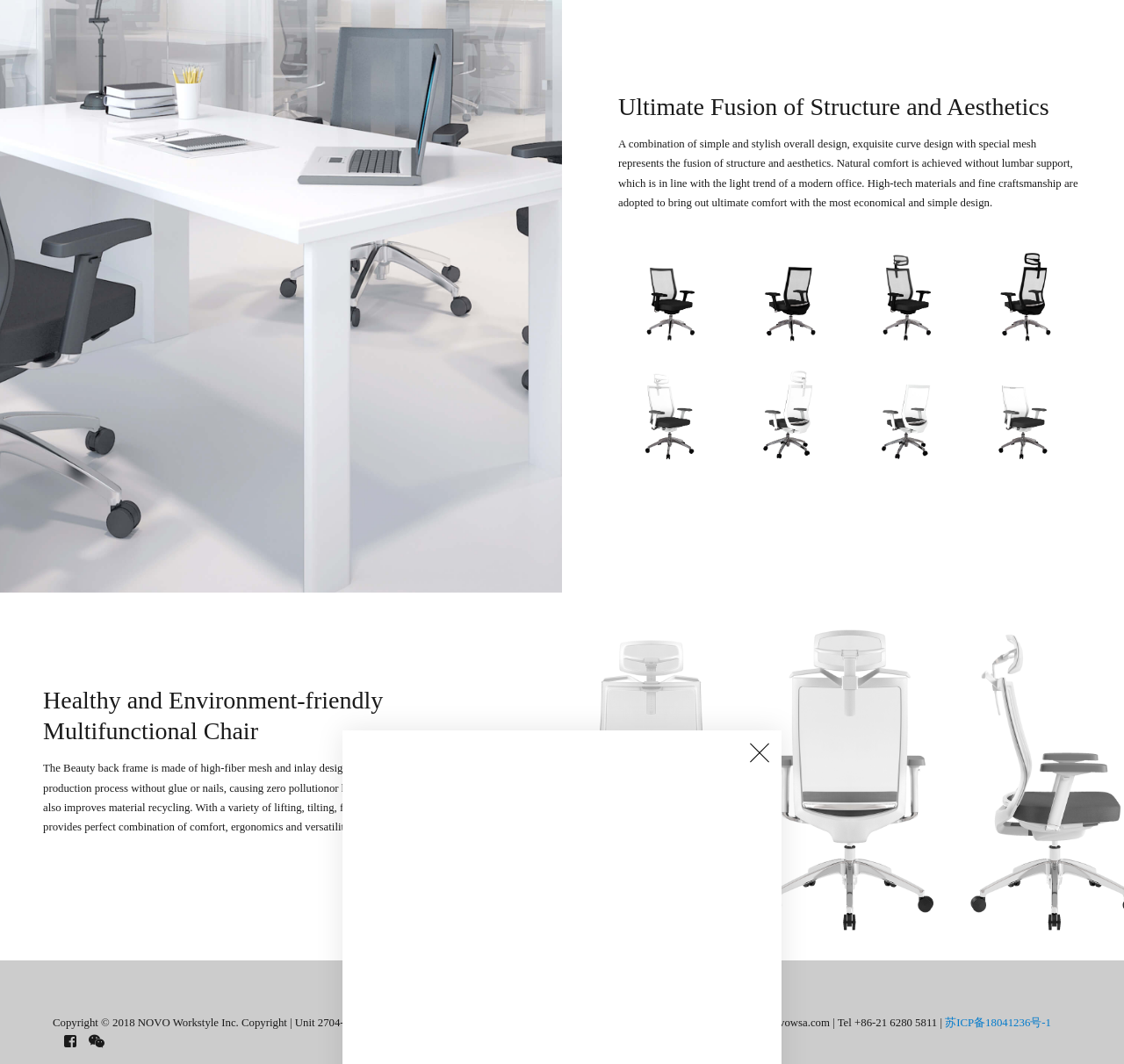What is the material used for the back frame?
Please provide a single word or phrase as your answer based on the image.

High-fiber mesh